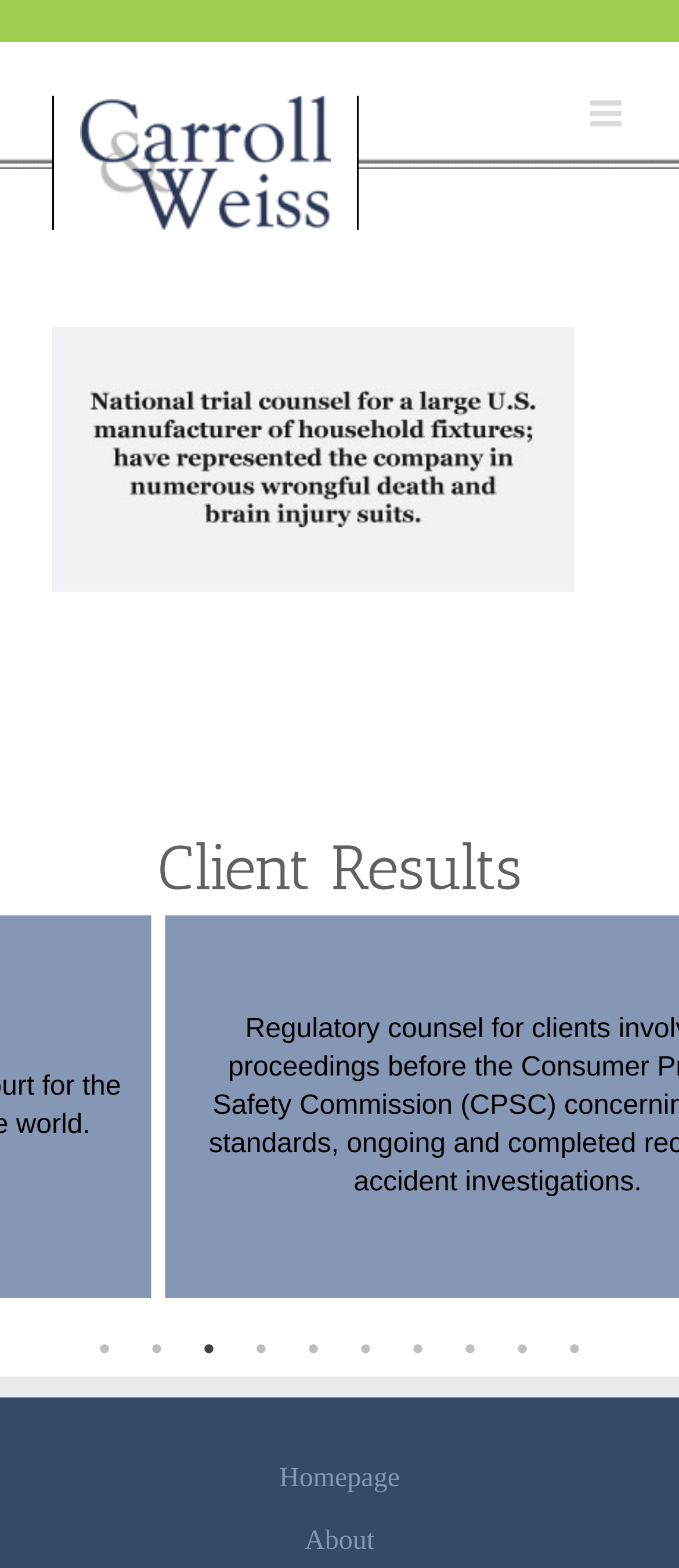Please reply to the following question using a single word or phrase: 
How many tabs are there in the tablist?

10